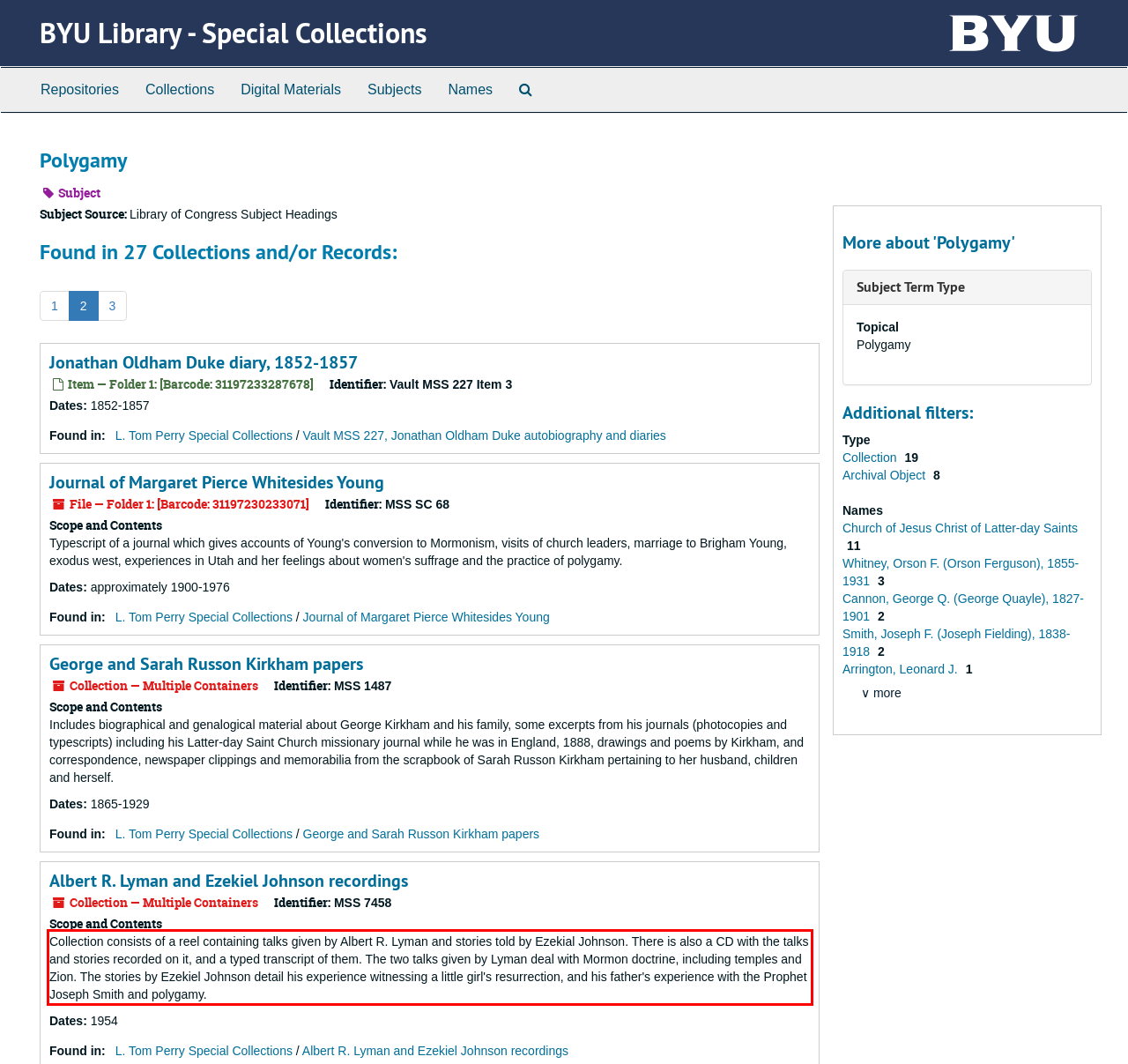Analyze the screenshot of the webpage that features a red bounding box and recognize the text content enclosed within this red bounding box.

Collection consists of a reel containing talks given by Albert R. Lyman and stories told by Ezekial Johnson. There is also a CD with the talks and stories recorded on it, and a typed transcript of them. The two talks given by Lyman deal with Mormon doctrine, including temples and Zion. The stories by Ezekiel Johnson detail his experience witnessing a little girl's resurrection, and his father's experience with the Prophet Joseph Smith and polygamy.